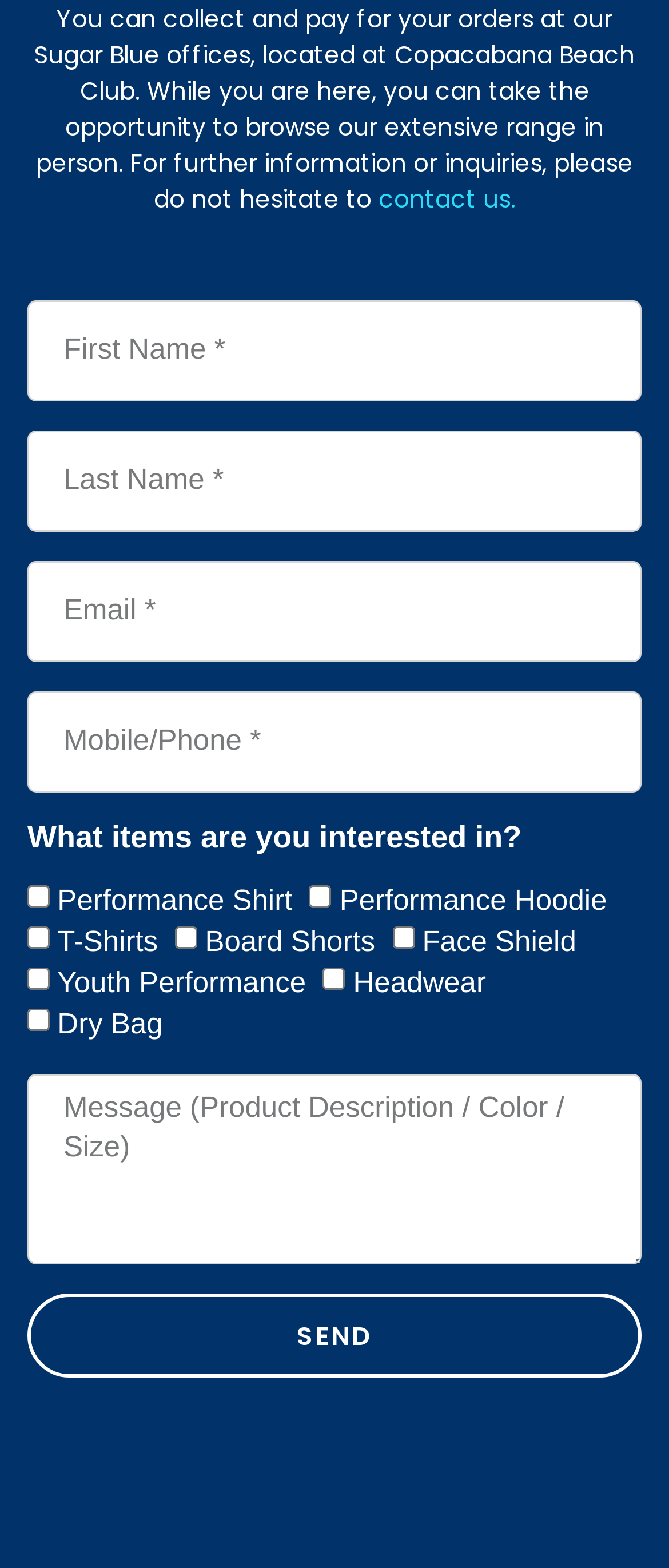Could you highlight the region that needs to be clicked to execute the instruction: "Enter first name"?

[0.041, 0.191, 0.959, 0.256]